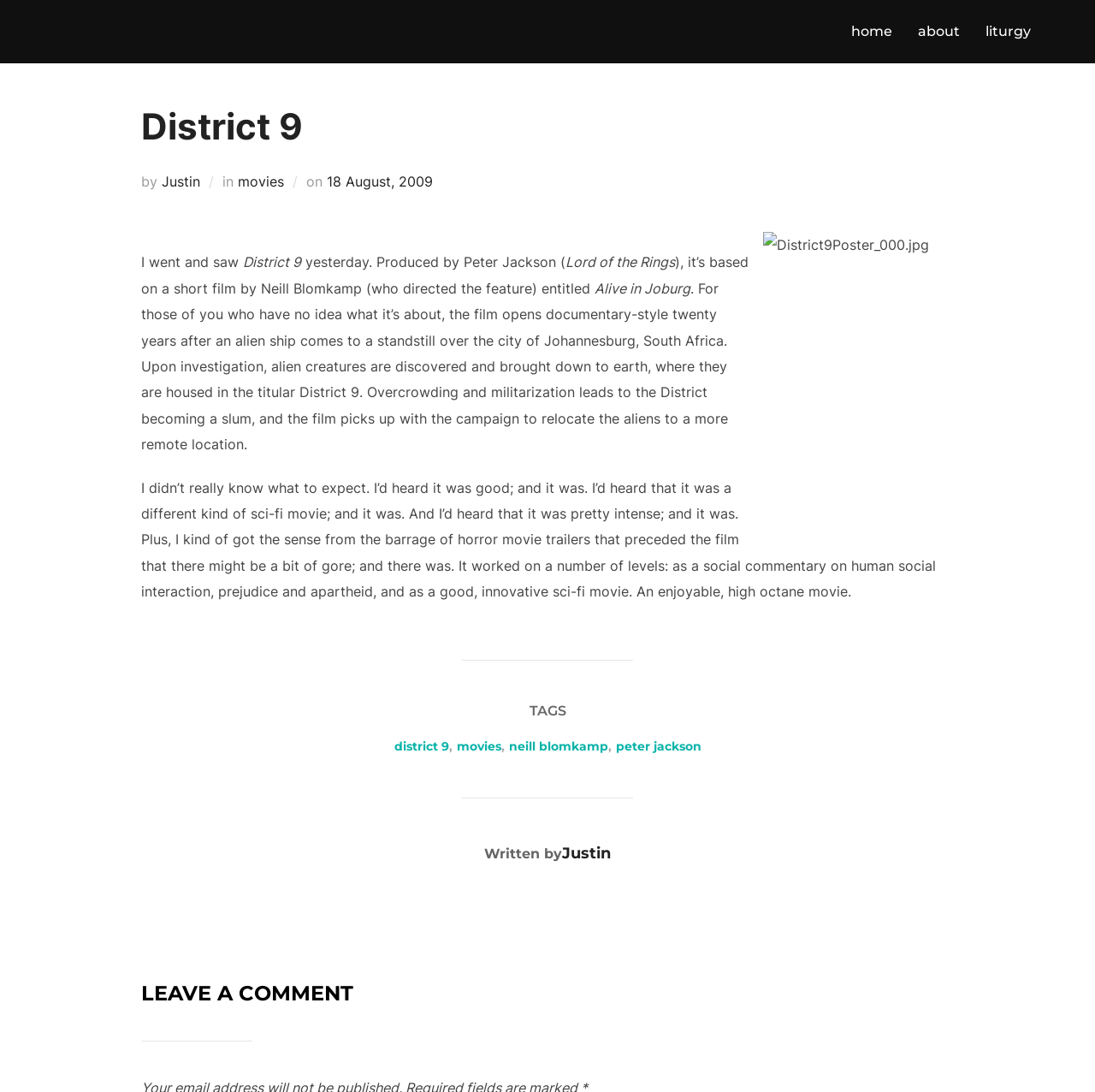Please determine the bounding box coordinates for the element that should be clicked to follow these instructions: "check the tags".

[0.129, 0.605, 0.871, 0.661]